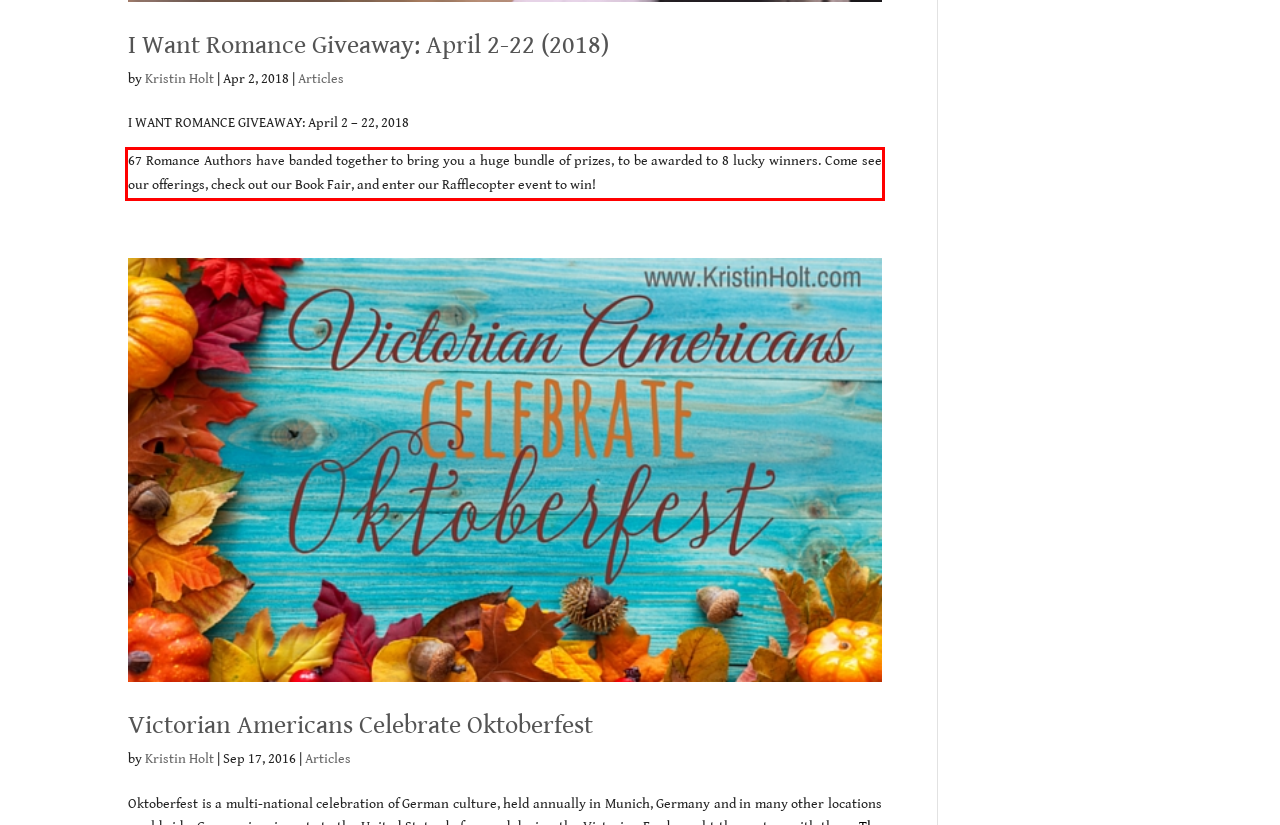You are given a webpage screenshot with a red bounding box around a UI element. Extract and generate the text inside this red bounding box.

67 Romance Authors have banded together to bring you a huge bundle of prizes, to be awarded to 8 lucky winners. Come see our offerings, check out our Book Fair, and enter our Rafflecopter event to win!